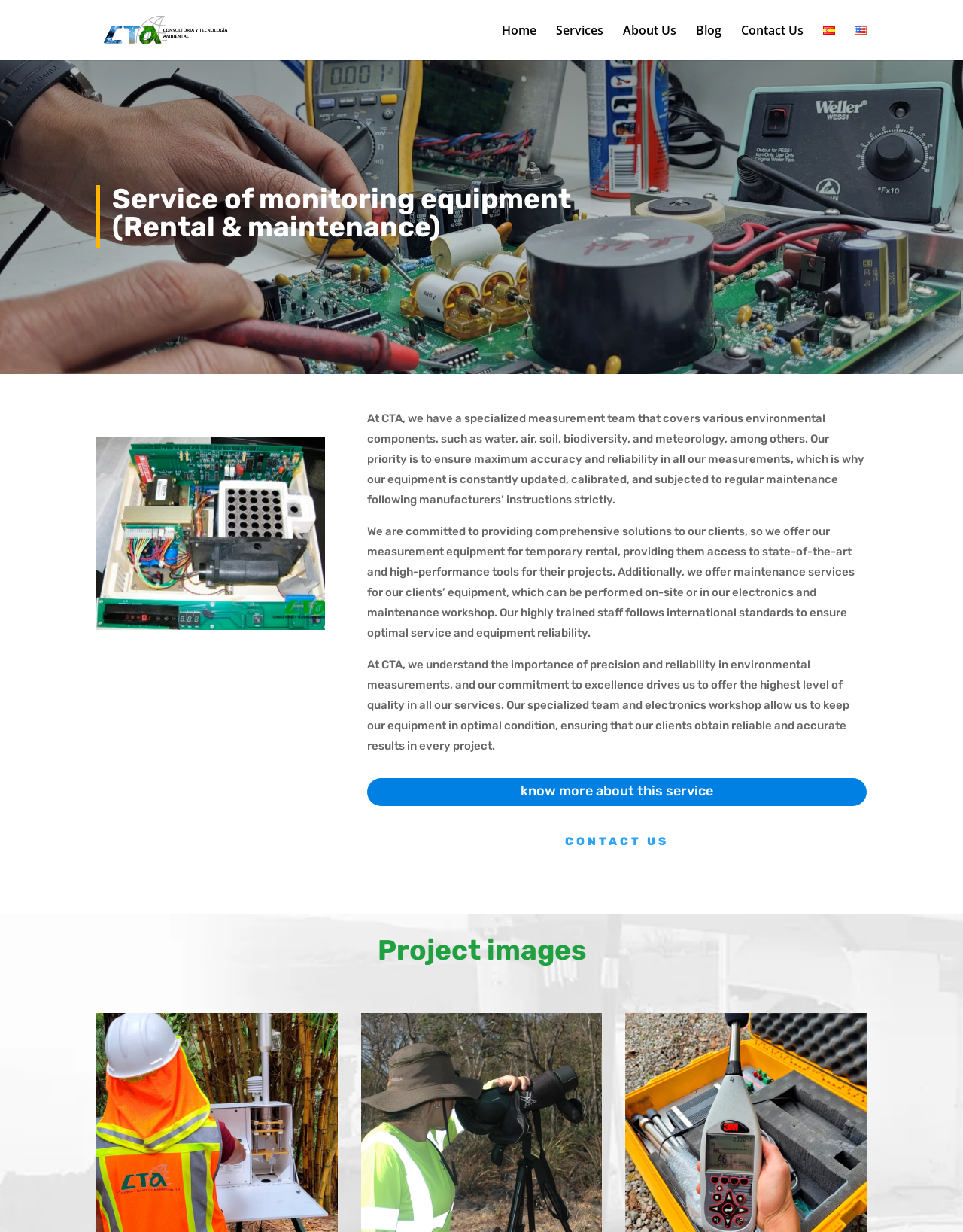Please identify the bounding box coordinates of the element I need to click to follow this instruction: "log in to the website".

None